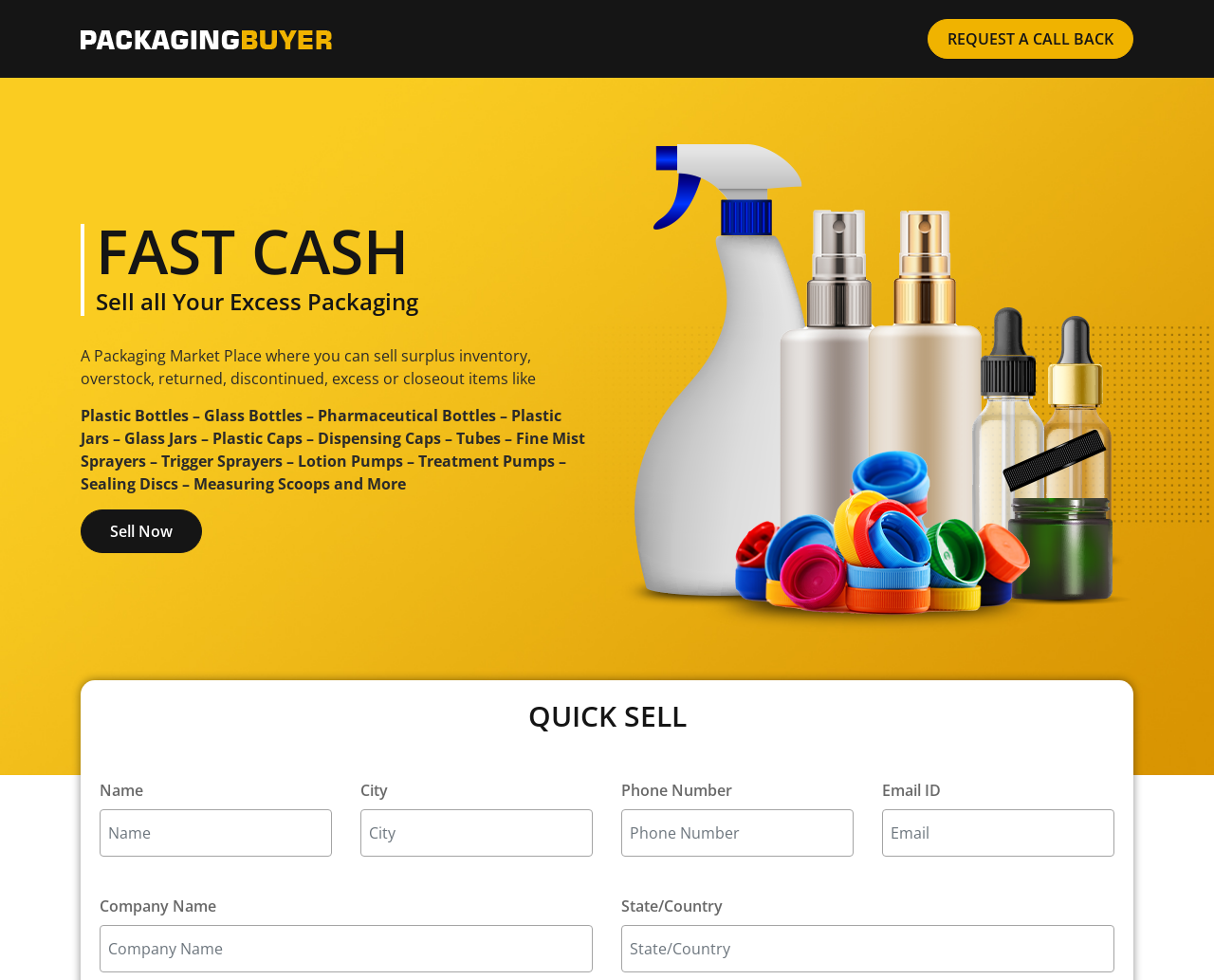What is the benefit of selling surplus inventory on this website?
Please look at the screenshot and answer using one word or phrase.

Fast cash